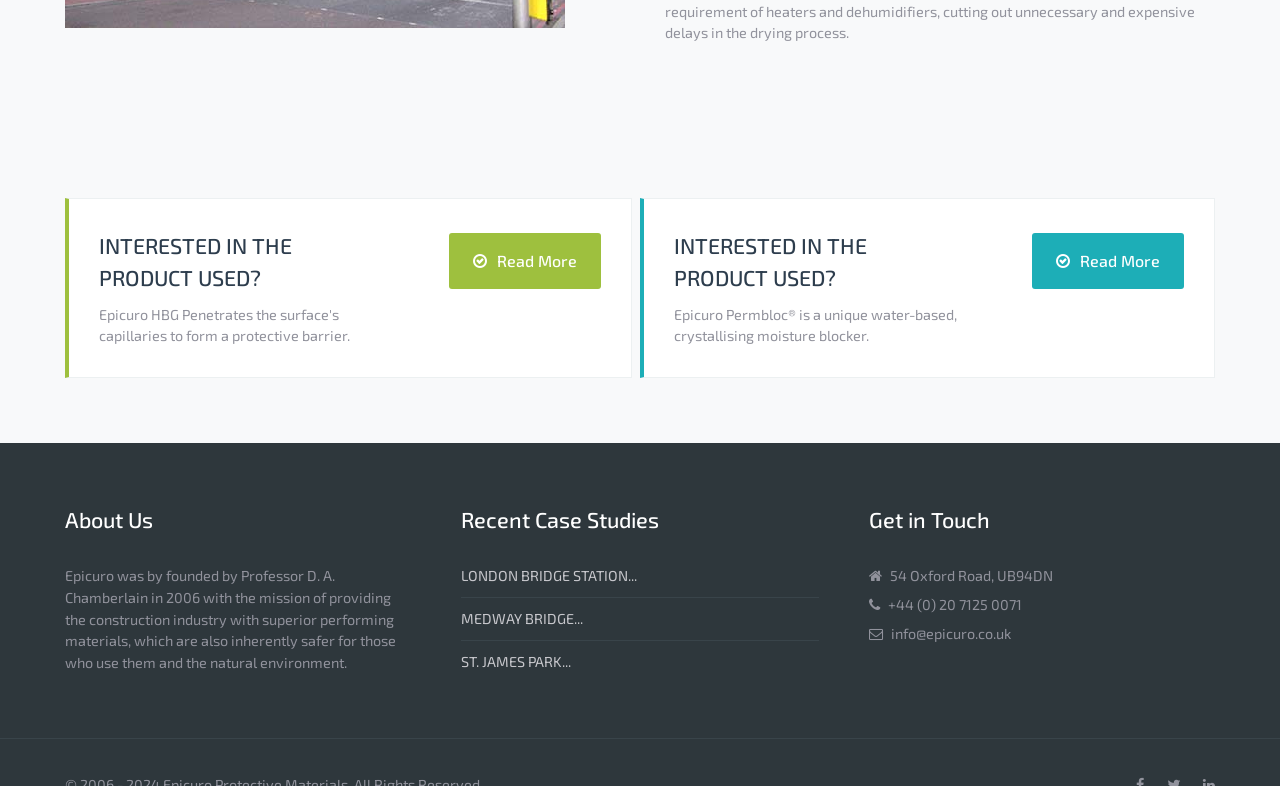Answer this question using a single word or a brief phrase:
What is the address of the company?

54 Oxford Road, UB94DN